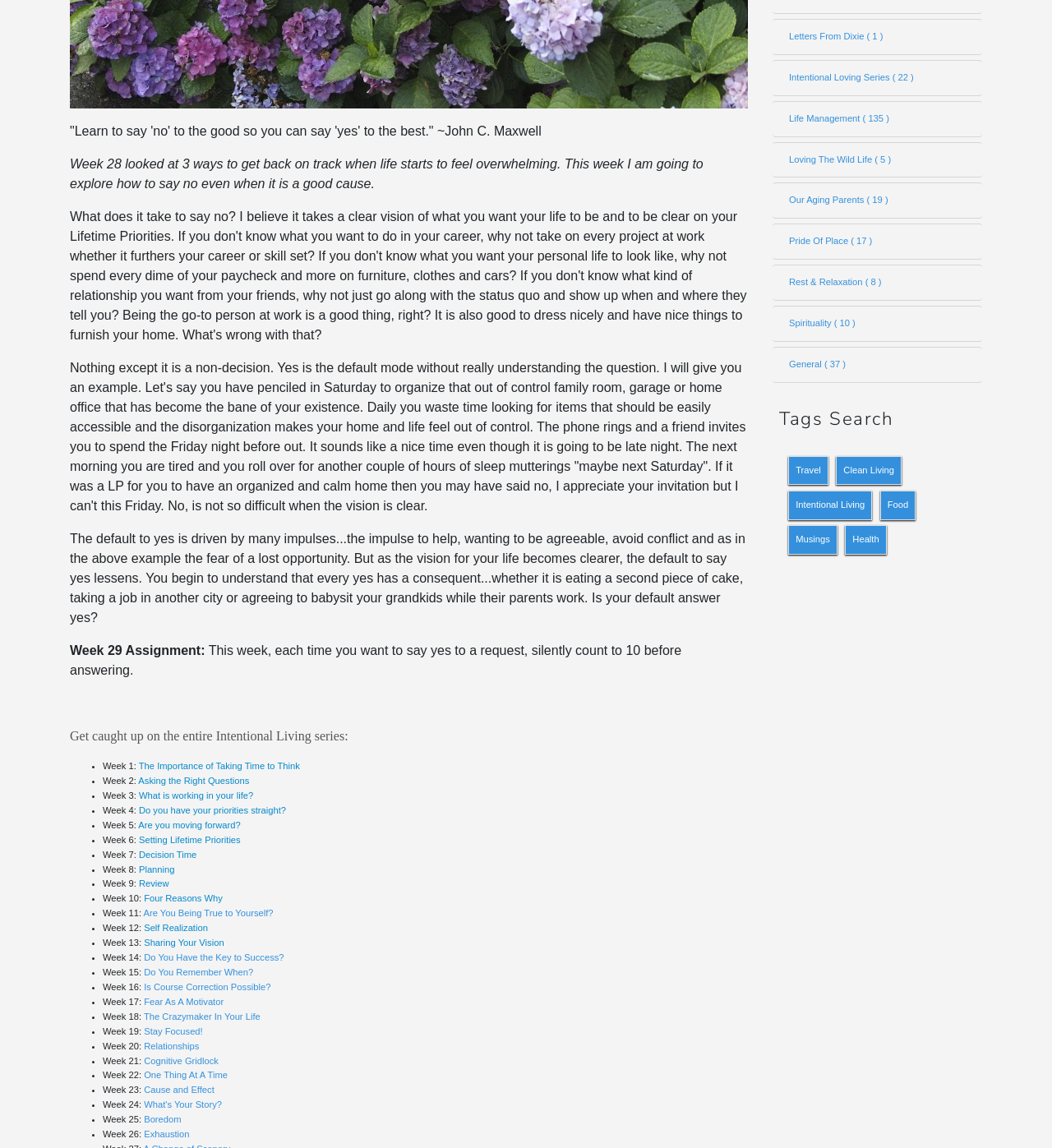Predict the bounding box coordinates for the UI element described as: "Musings". The coordinates should be four float numbers between 0 and 1, presented as [left, top, right, bottom].

[0.749, 0.457, 0.796, 0.483]